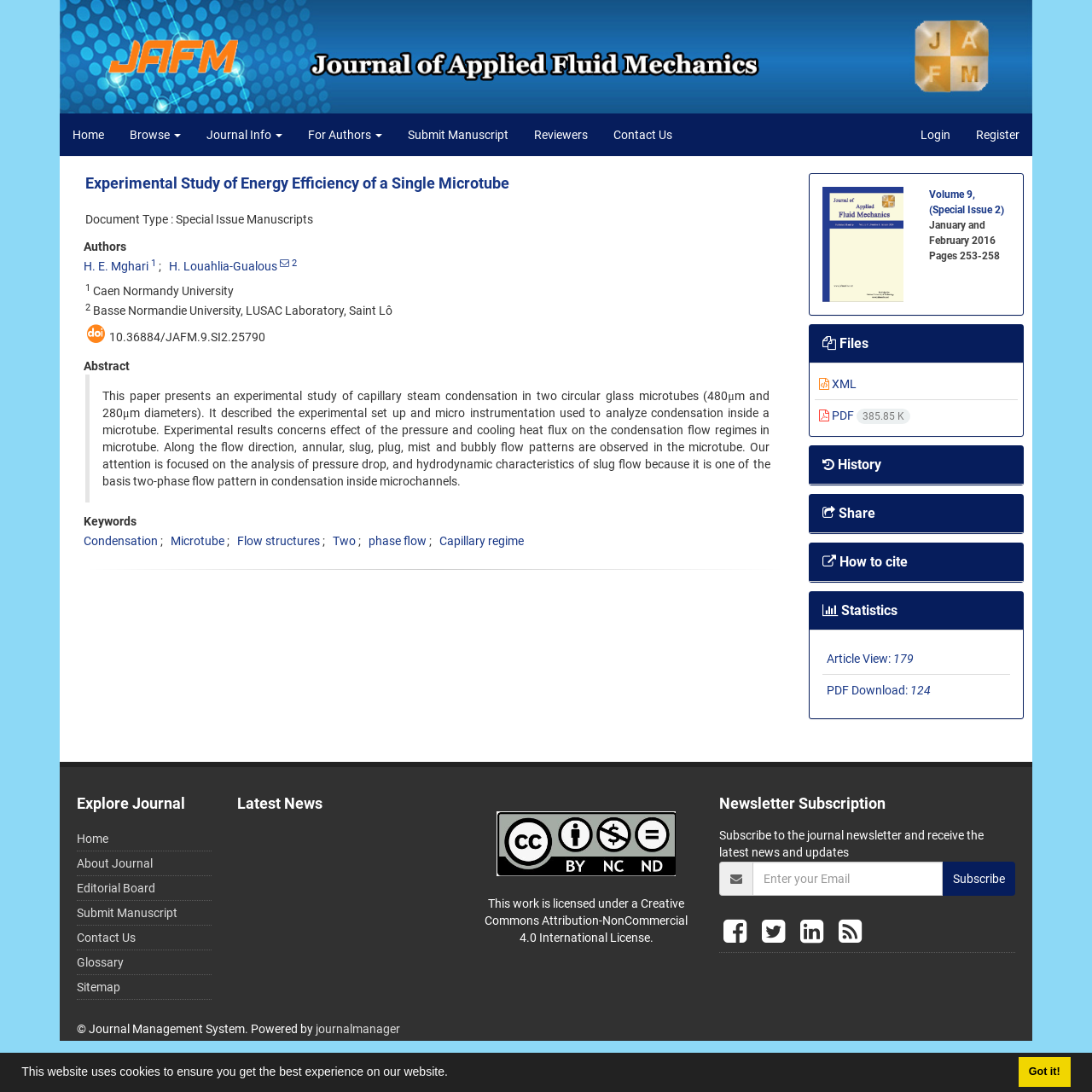What is the name of the university affiliated with the author H. Louahlia-Gualous? Based on the image, give a response in one word or a short phrase.

Caen Normandy University